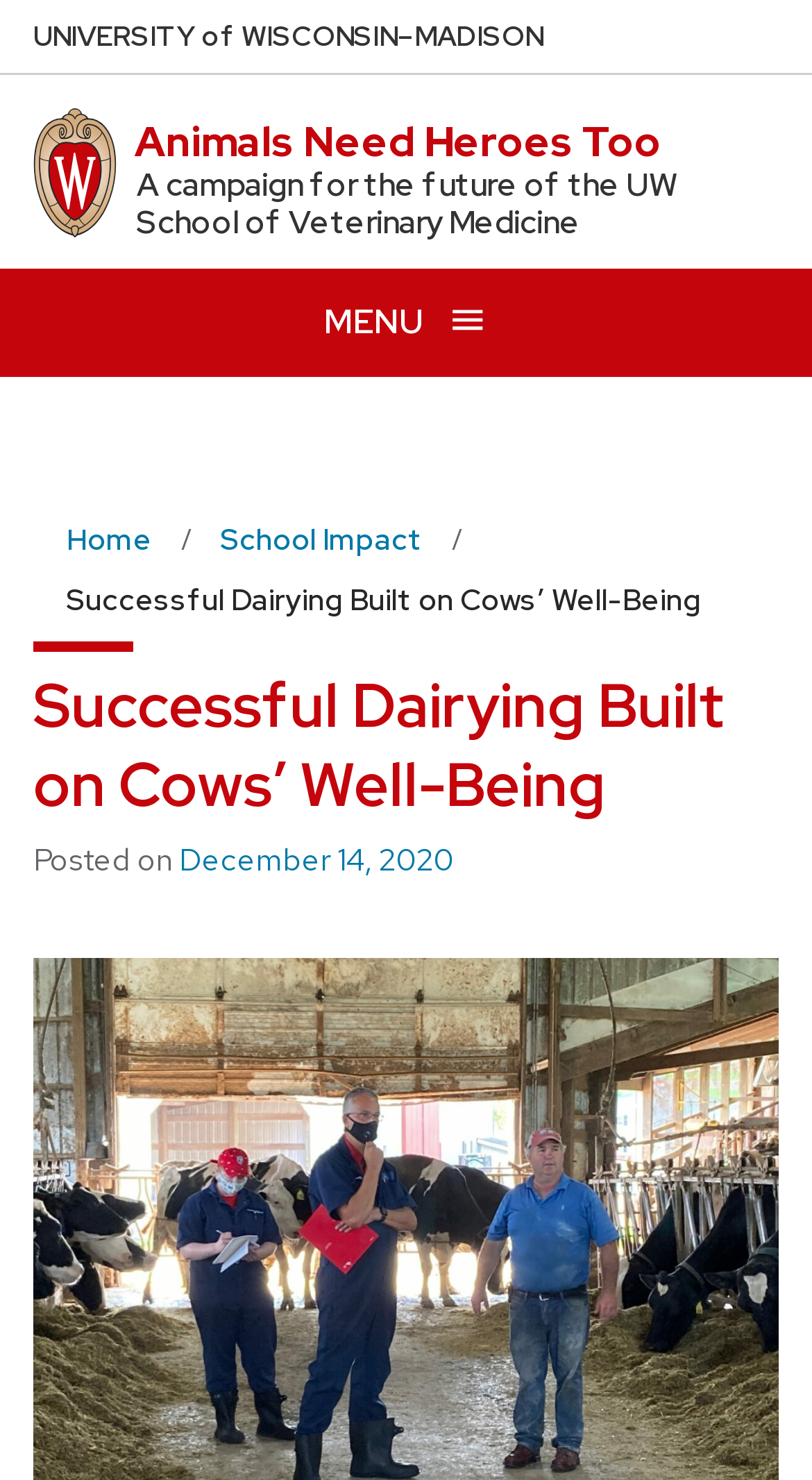Identify the bounding box coordinates for the element you need to click to achieve the following task: "Open the menu". Provide the bounding box coordinates as four float numbers between 0 and 1, in the form [left, top, right, bottom].

[0.0, 0.182, 1.0, 0.254]